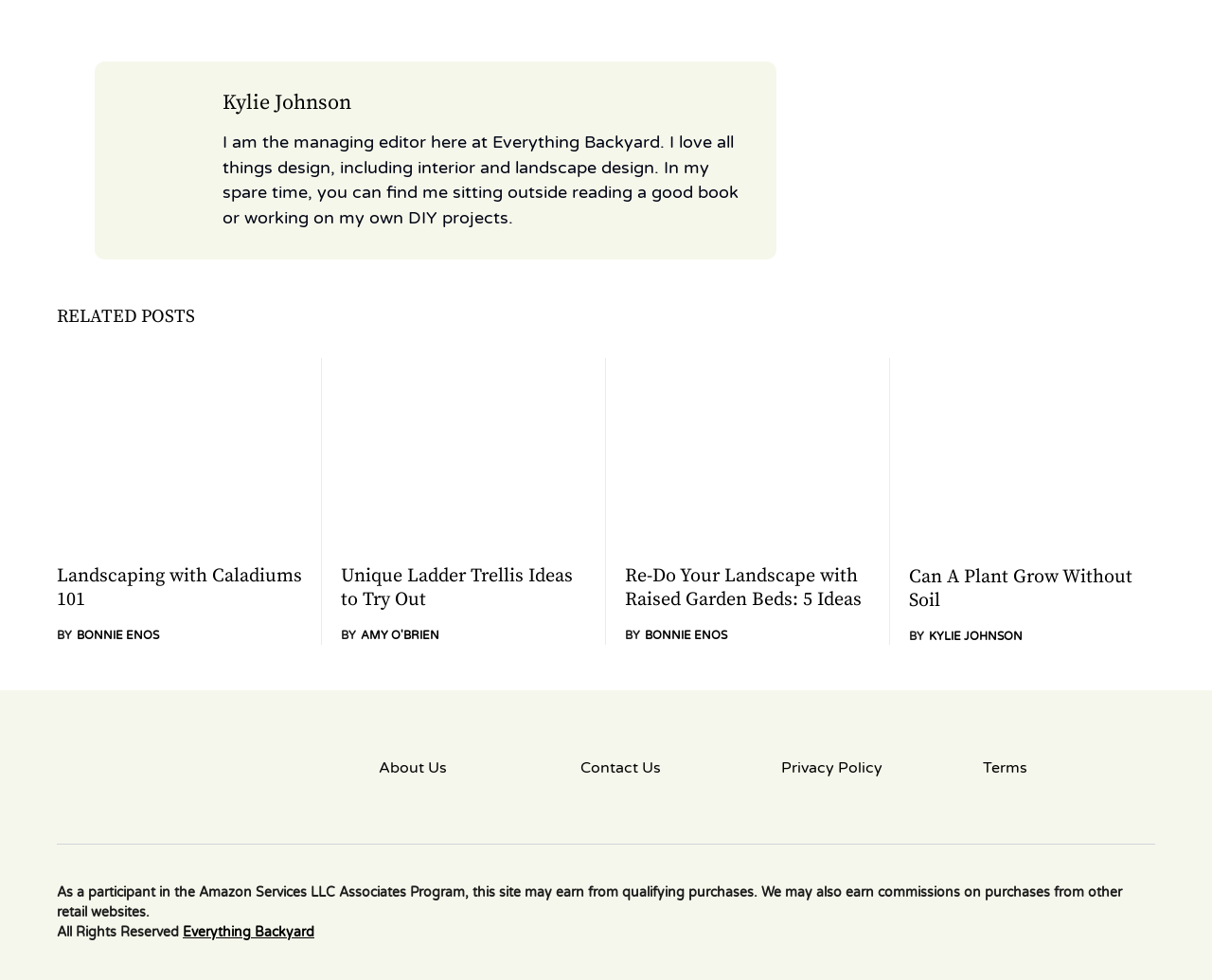Specify the bounding box coordinates of the region I need to click to perform the following instruction: "Learn about Can A Plant Grow Without Soil". The coordinates must be four float numbers in the range of 0 to 1, i.e., [left, top, right, bottom].

[0.75, 0.577, 0.953, 0.625]